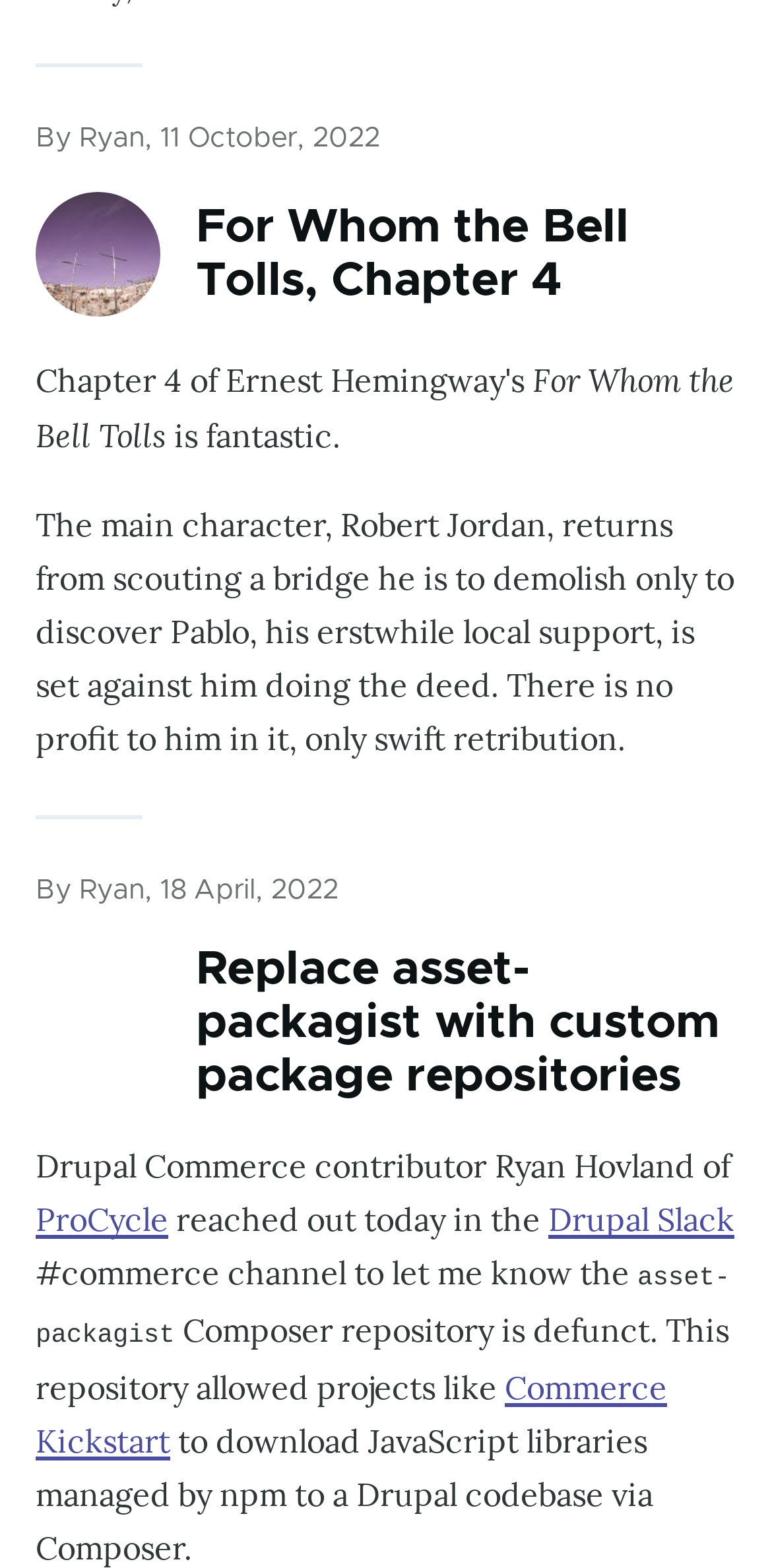What is the name of the project that downloads JavaScript libraries?
Kindly give a detailed and elaborate answer to the question.

The answer can be found in the text section, where it says 'projects like Commerce Kickstart to download JavaScript libraries managed by npm to a Drupal codebase via Composer'.